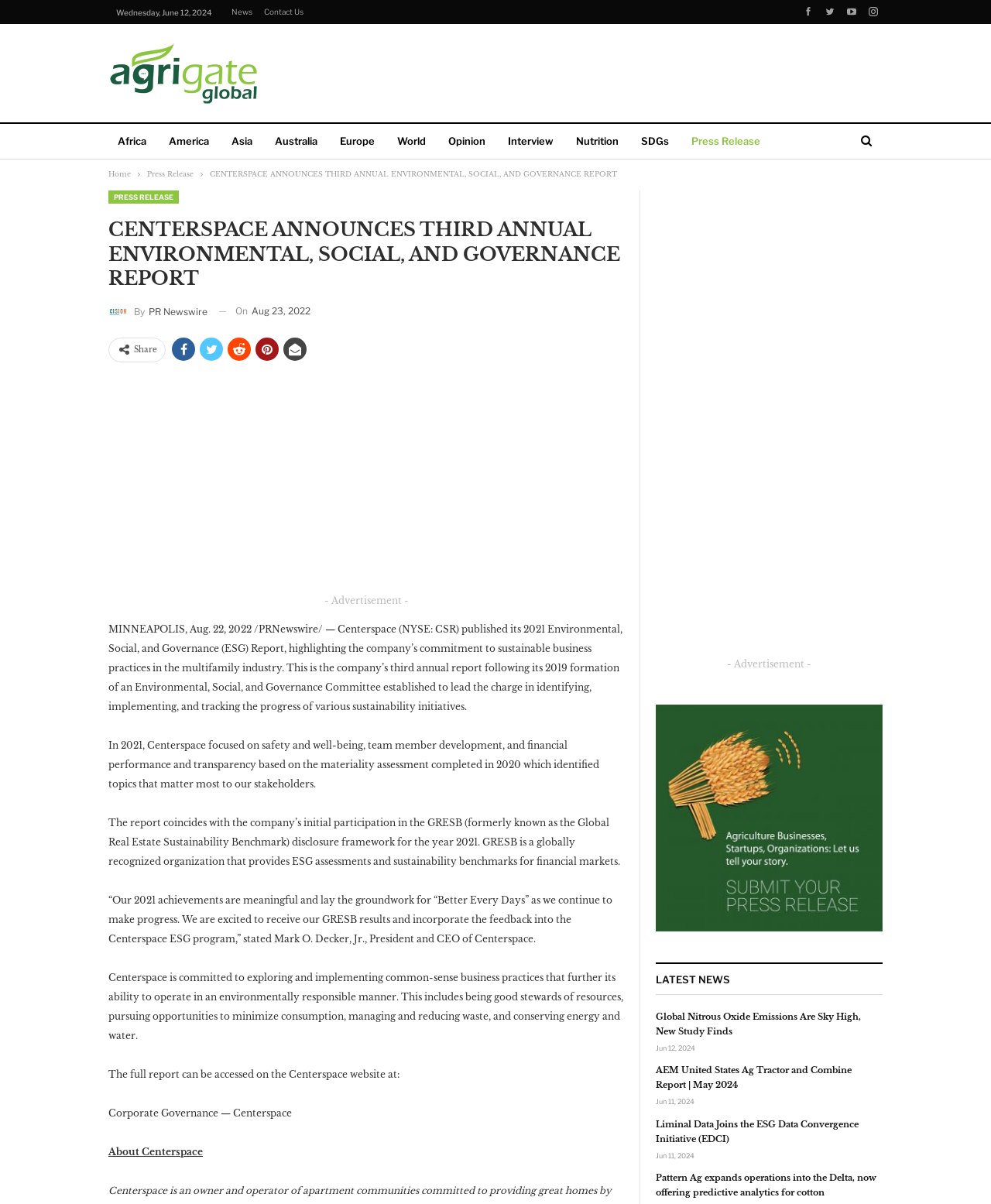Please provide the bounding box coordinates in the format (top-left x, top-left y, bottom-right x, bottom-right y). Remember, all values are floating point numbers between 0 and 1. What is the bounding box coordinate of the region described as: Press Release

[0.109, 0.158, 0.18, 0.169]